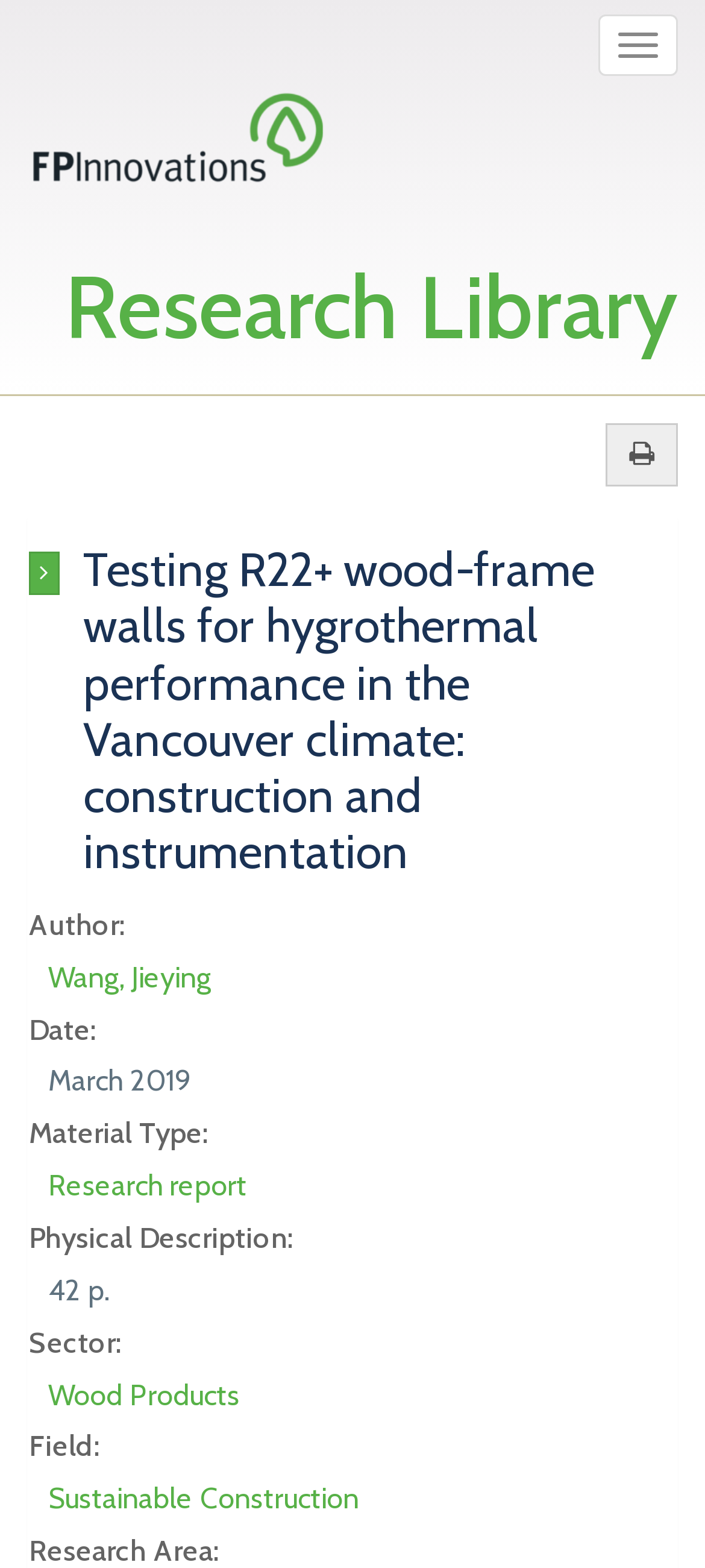Elaborate on the information and visuals displayed on the webpage.

This webpage is about a research report titled "Testing R22+ wood-frame walls for hygrothermal performance in the Vancouver climate: construction and instrumentation" from the Research Library of FPInnovations. 

At the top right corner, there is a button to toggle navigation. On the top left, the FPInnovations logo is displayed, which is also a link to the organization's website. Next to the logo, there is a link to the Research Library. 

Below the logo and the Research Library link, there is a heading displaying the title of the research report. Underneath the heading, there are five sections of description lists, each containing a term and a detail. The first section describes the author, Jieying Wang. The second section shows the date of the report, which is March 2019. The third section specifies the material type as a research report. The fourth section describes the physical description of the report, which is 42 pages long. The fifth section categorizes the report under the sector of Wood Products and the field of Sustainable Construction.

On the top right, there is a button to toggle the full record and a link with a search icon.